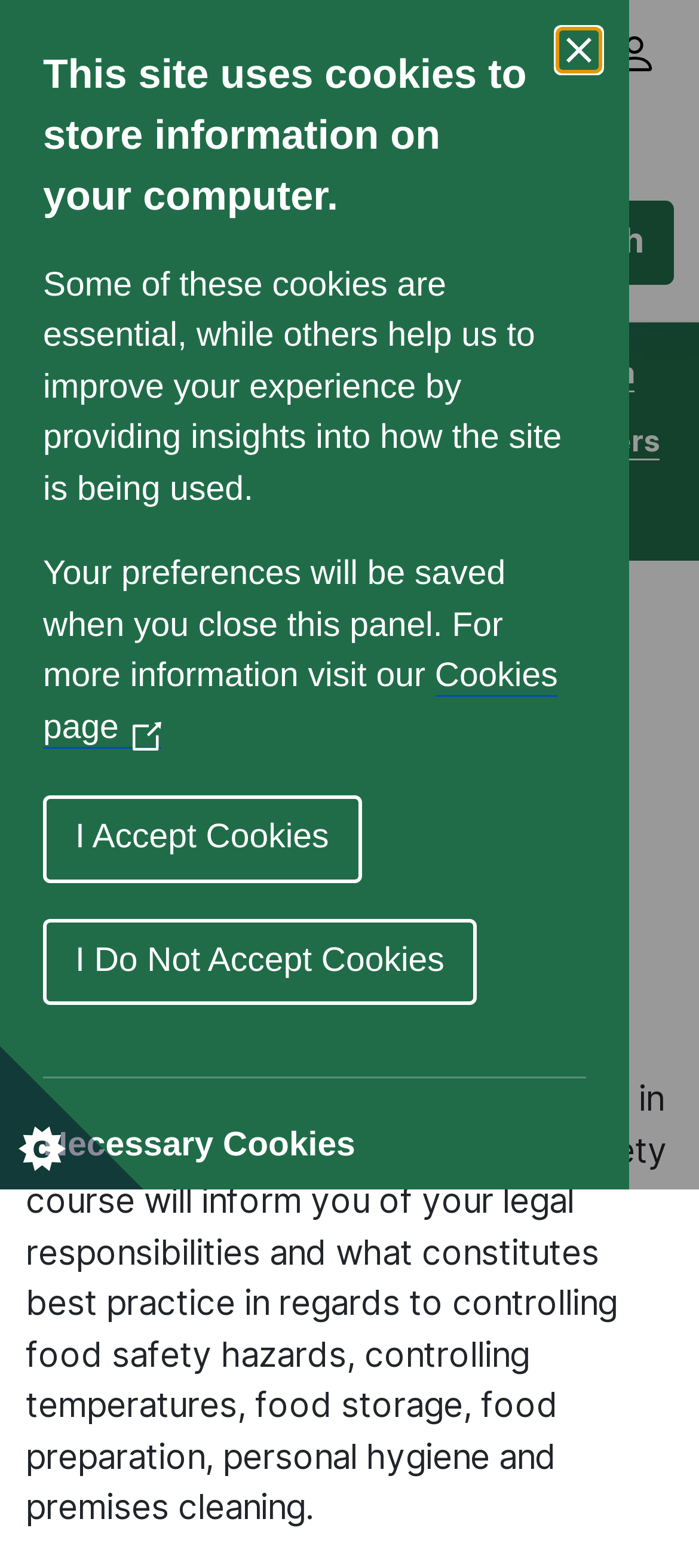Locate the bounding box coordinates of the area you need to click to fulfill this instruction: 'Click the Food Safety for Business and Consumers link'. The coordinates must be in the form of four float numbers ranging from 0 to 1: [left, top, right, bottom].

[0.101, 0.27, 0.944, 0.294]